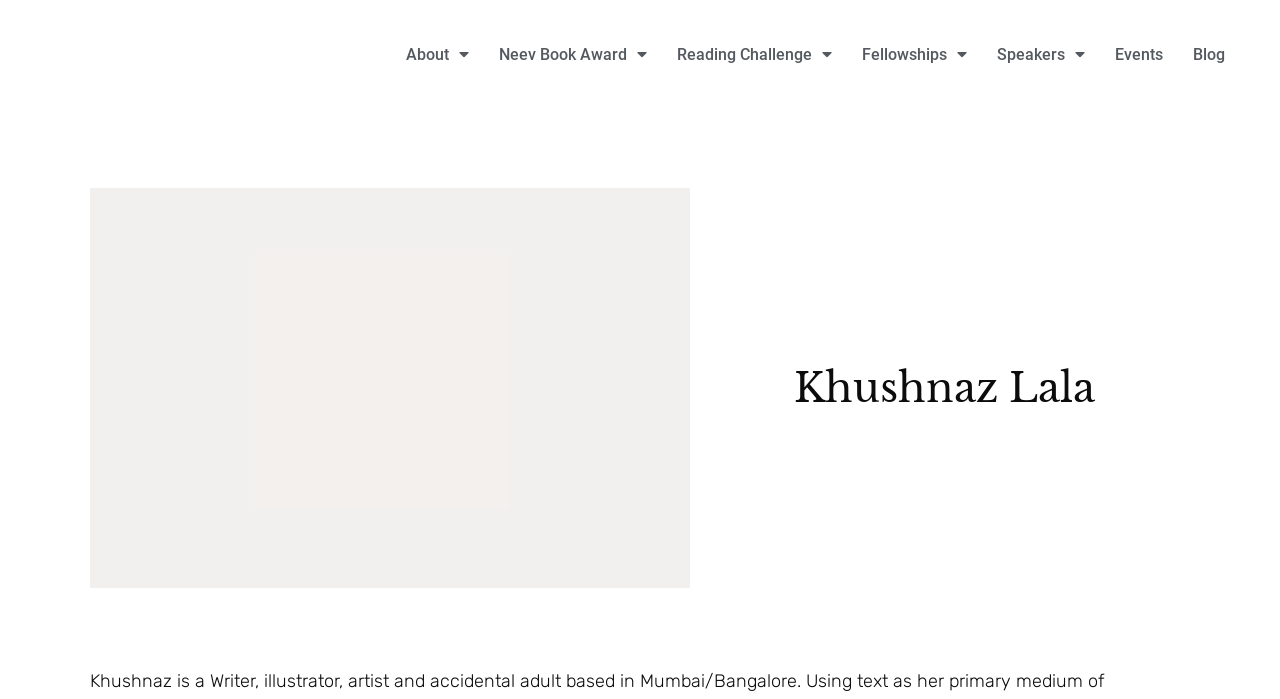What is the name of the person on the webpage? Using the information from the screenshot, answer with a single word or phrase.

Khushnaz Lala